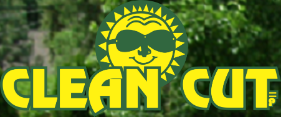Look at the image and write a detailed answer to the question: 
Where is Clean Cut LLC dedicated to providing landscaping services?

According to the caption, Clean Cut LLC is dedicated to providing quality landscaping and lawn care in the Denver, CO area, which suggests that the company operates in the Denver, CO area.